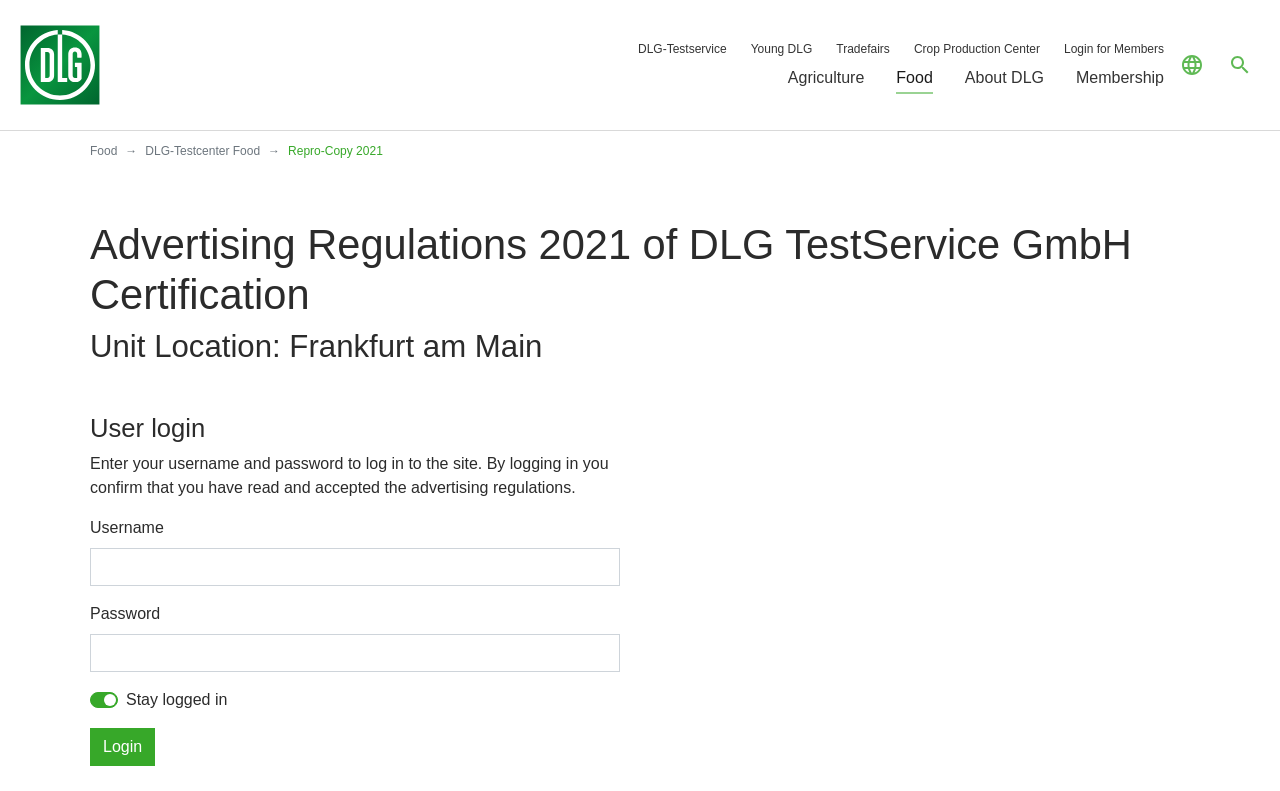Please find the bounding box coordinates of the section that needs to be clicked to achieve this instruction: "Enter your username".

[0.07, 0.693, 0.484, 0.741]